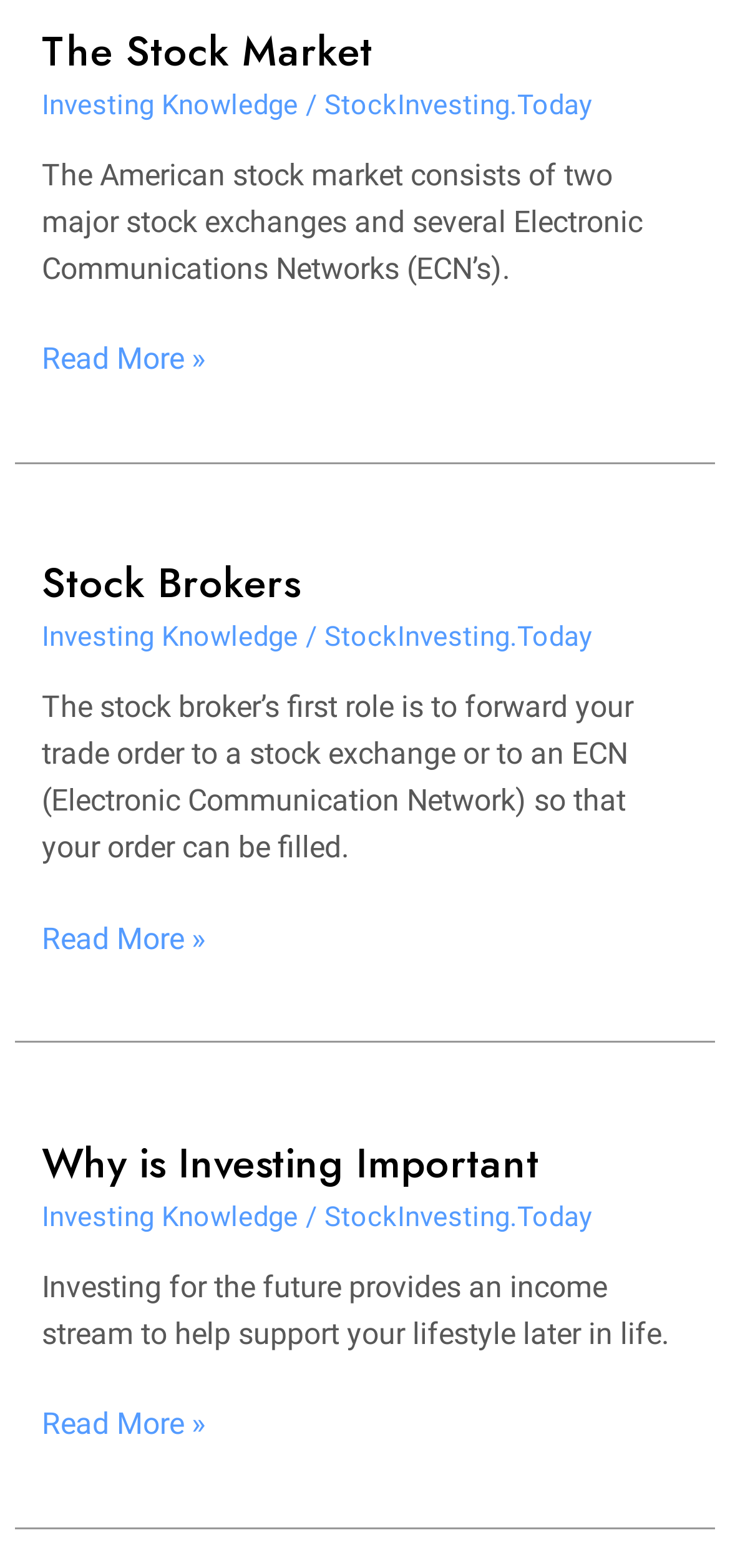Using the provided element description: "Why is Investing Important", identify the bounding box coordinates. The coordinates should be four floats between 0 and 1 in the order [left, top, right, bottom].

[0.058, 0.722, 0.74, 0.76]